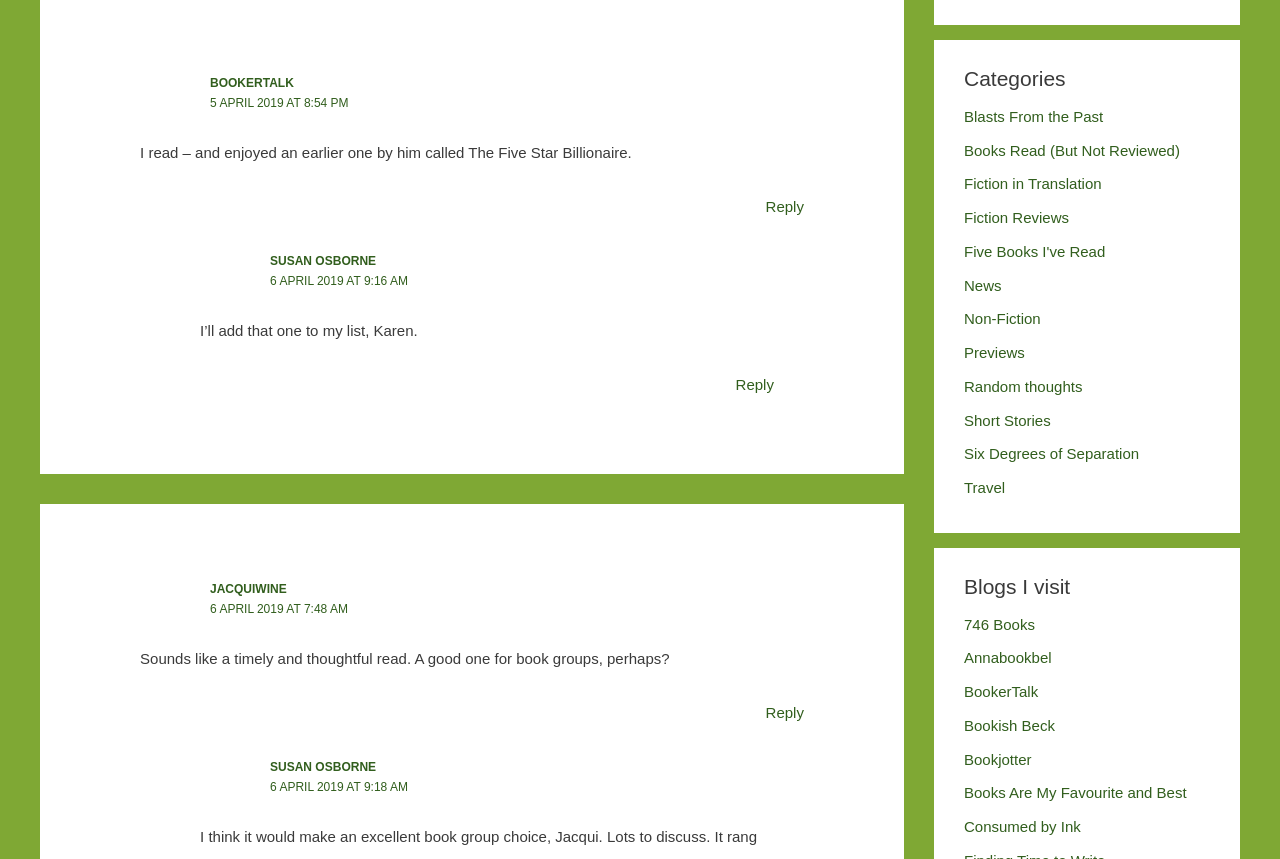Given the webpage screenshot, identify the bounding box of the UI element that matches this description: "Six Degrees of Separation".

[0.753, 0.518, 0.89, 0.538]